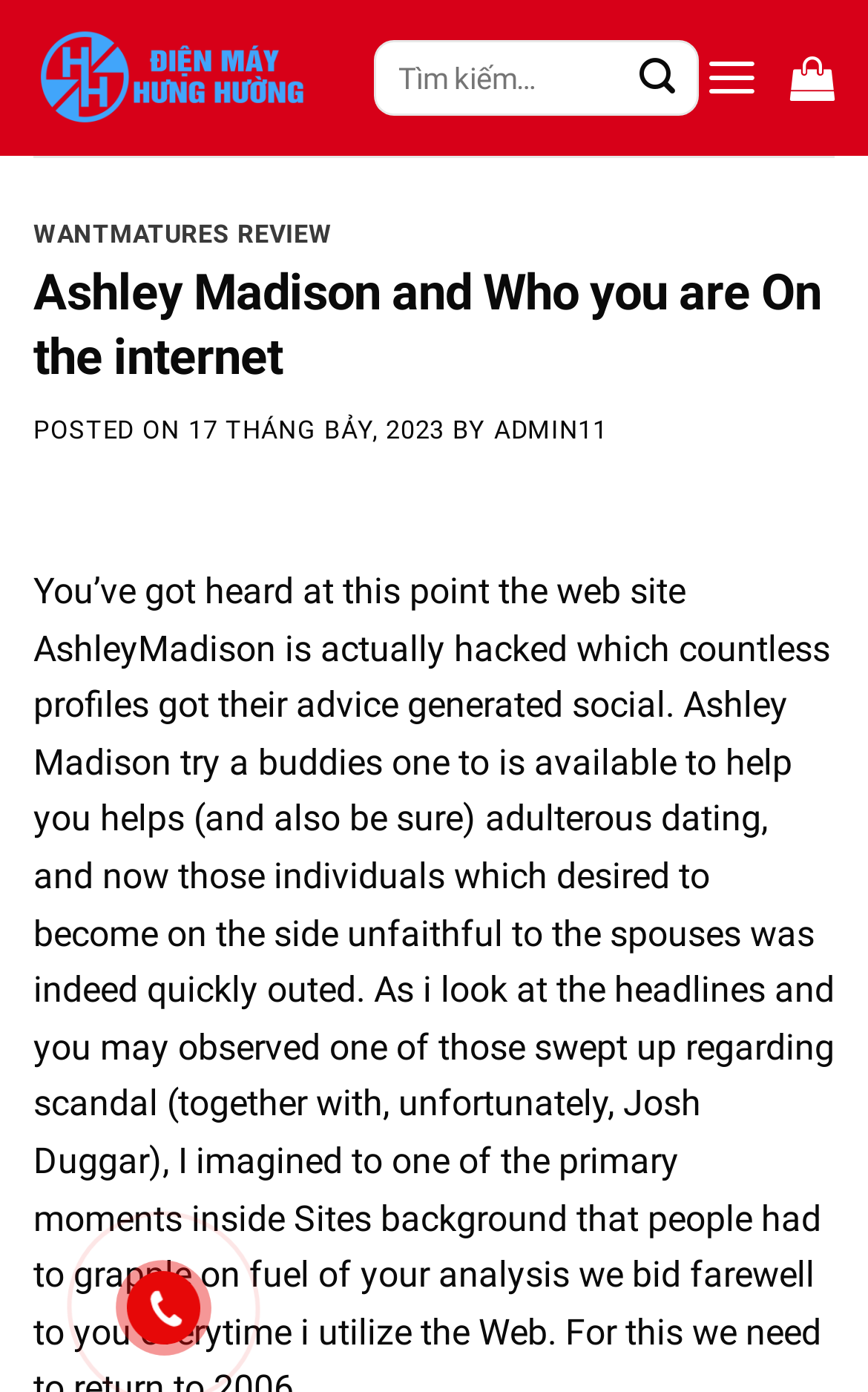When was the main article posted?
Please look at the screenshot and answer in one word or a short phrase.

17 THÁNG BẢY, 2023